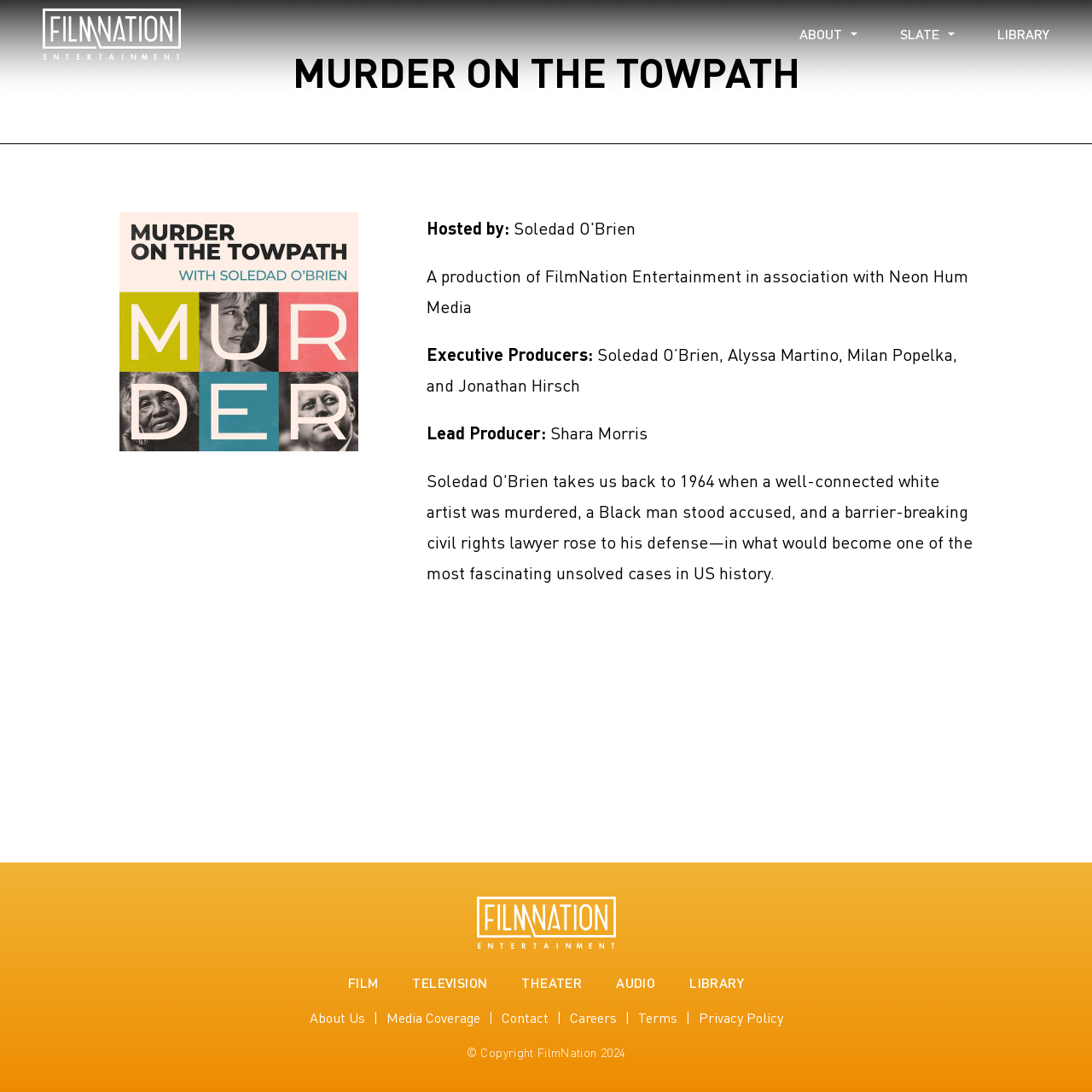Please locate the clickable area by providing the bounding box coordinates to follow this instruction: "Click on the 'ABOUT' link".

[0.732, 0.023, 0.779, 0.039]